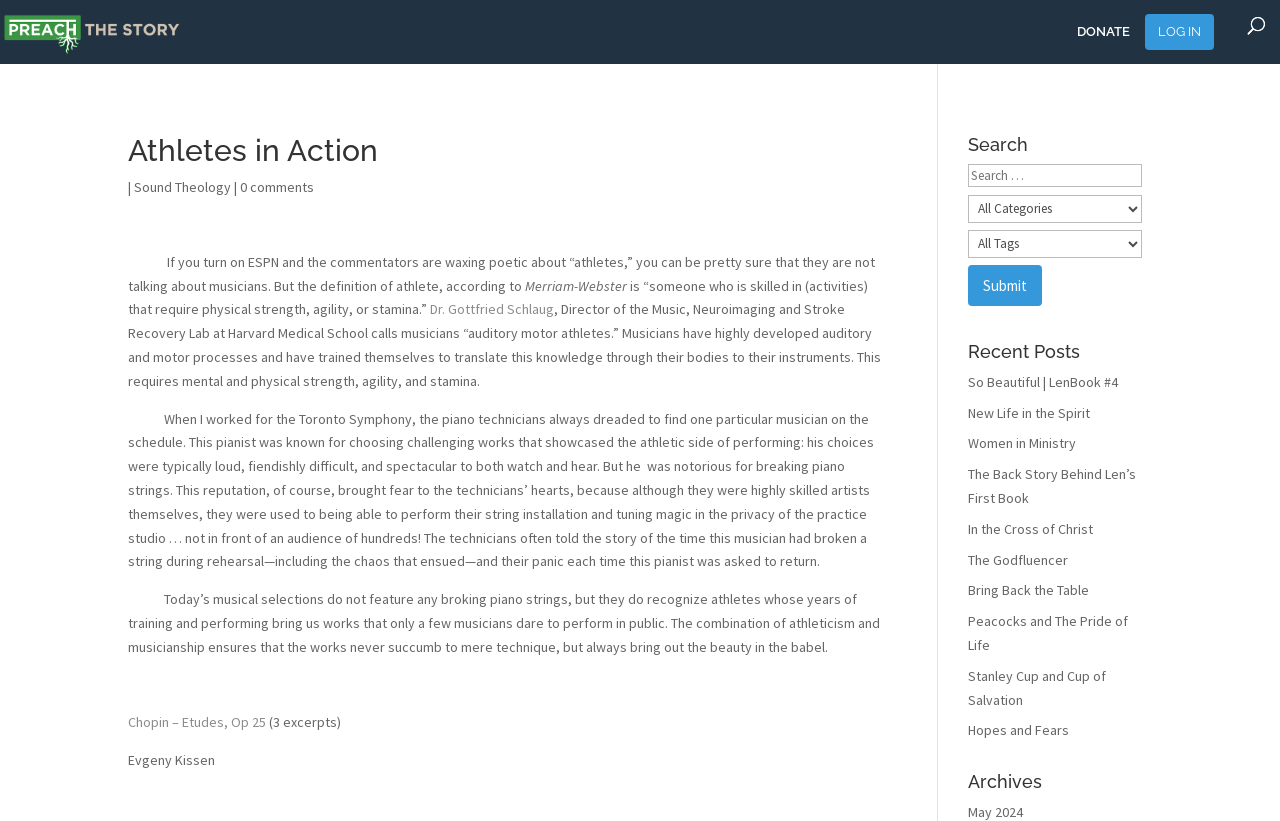Consider the image and give a detailed and elaborate answer to the question: 
What type of athletes are being referred to in the article?

The article is comparing musicians to athletes, stating that they require physical strength, agility, and stamina to perform. It also mentions a pianist who is known for breaking piano strings, showcasing the athletic side of performing.